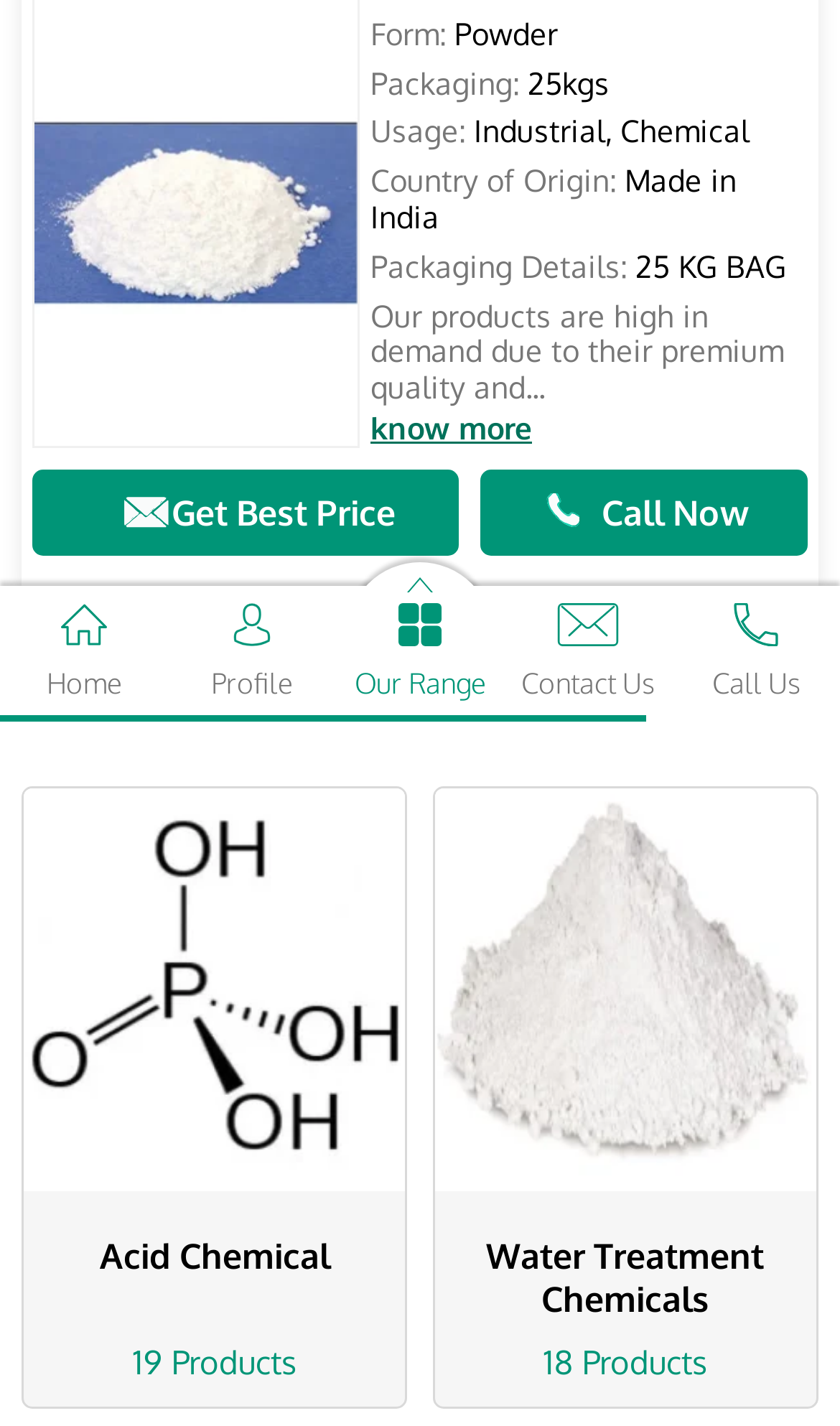Bounding box coordinates must be specified in the format (top-left x, top-left y, bottom-right x, bottom-right y). All values should be floating point numbers between 0 and 1. What are the bounding box coordinates of the UI element described as: Call Now

[0.573, 0.329, 0.962, 0.389]